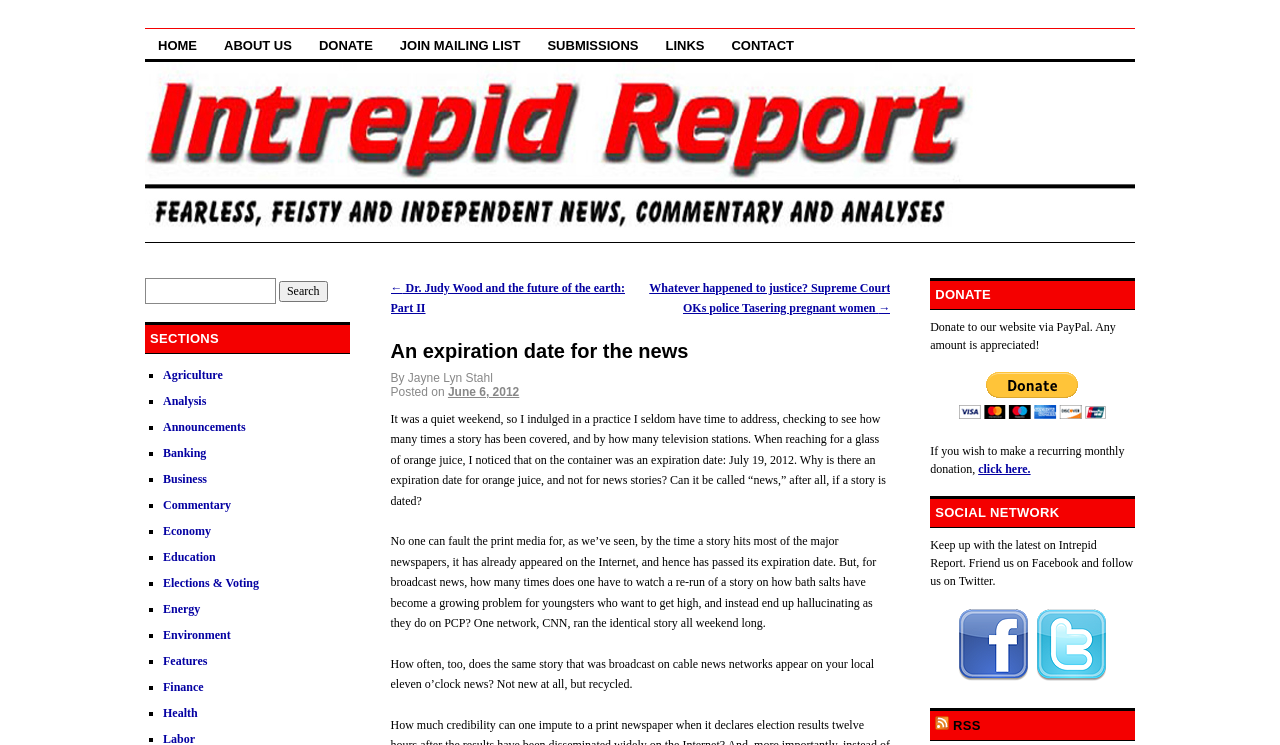Please identify the bounding box coordinates of the clickable element to fulfill the following instruction: "Read the news article 'An expiration date for the news'". The coordinates should be four float numbers between 0 and 1, i.e., [left, top, right, bottom].

[0.305, 0.455, 0.696, 0.498]